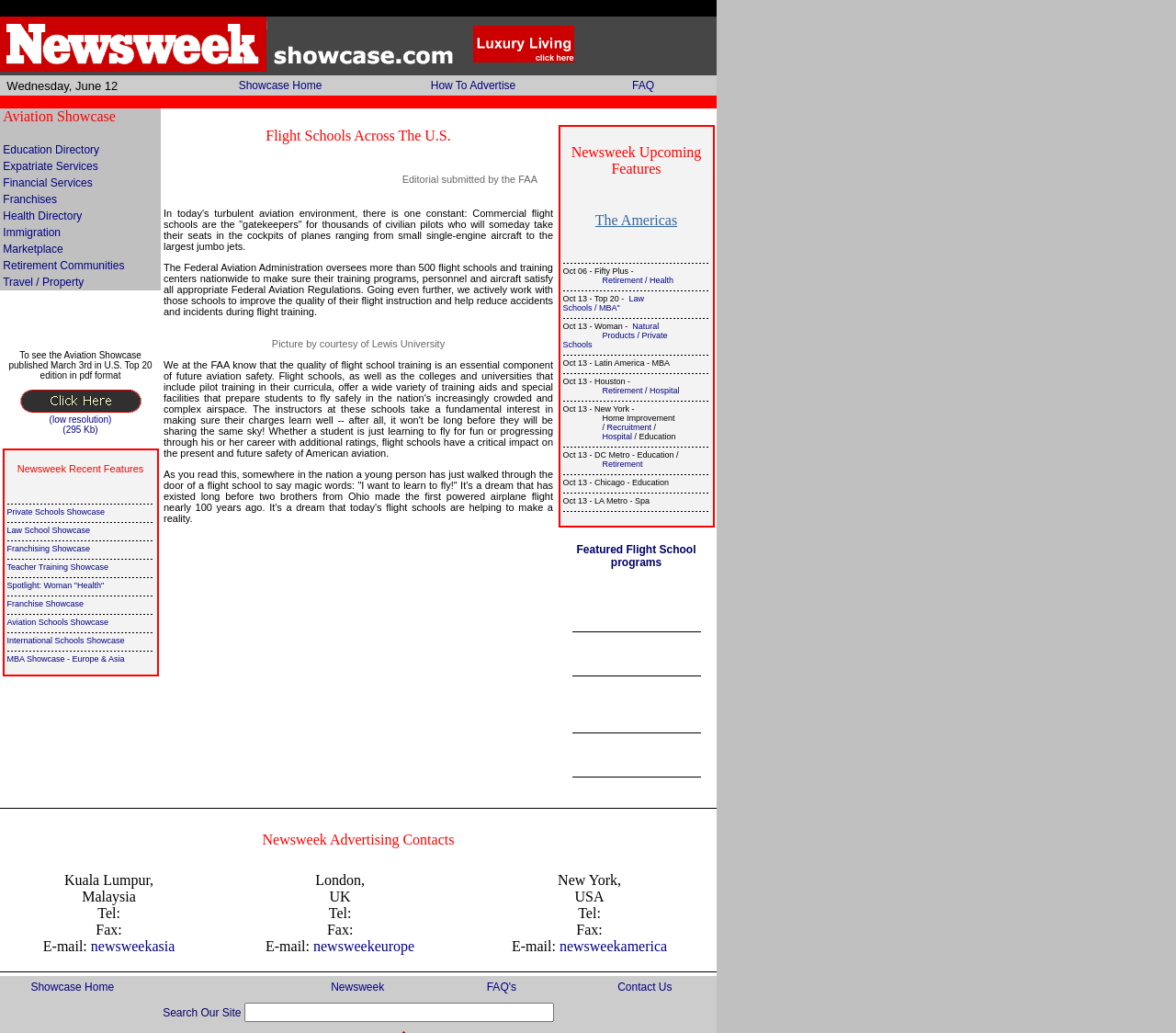What is the format of the Aviation Showcase publication?
Look at the webpage screenshot and answer the question with a detailed explanation.

The webpage mentions that the Aviation Showcase published on March 3rd can be viewed in PDF format, with a low resolution of 295 Kb. This suggests that the publication is available for download in PDF format.